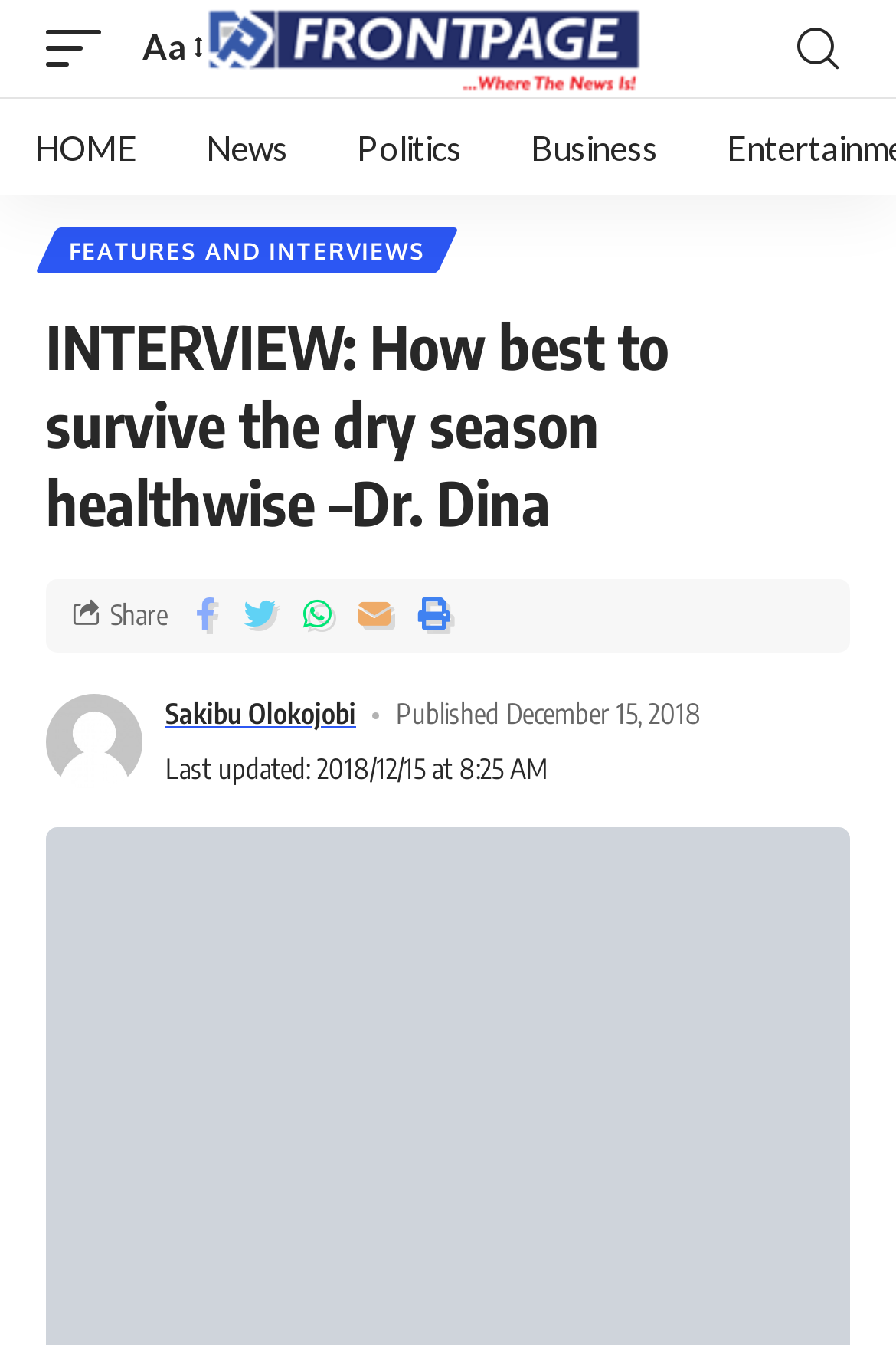Predict the bounding box coordinates of the area that should be clicked to accomplish the following instruction: "Share the article". The bounding box coordinates should consist of four float numbers between 0 and 1, i.e., [left, top, right, bottom].

[0.123, 0.444, 0.187, 0.47]